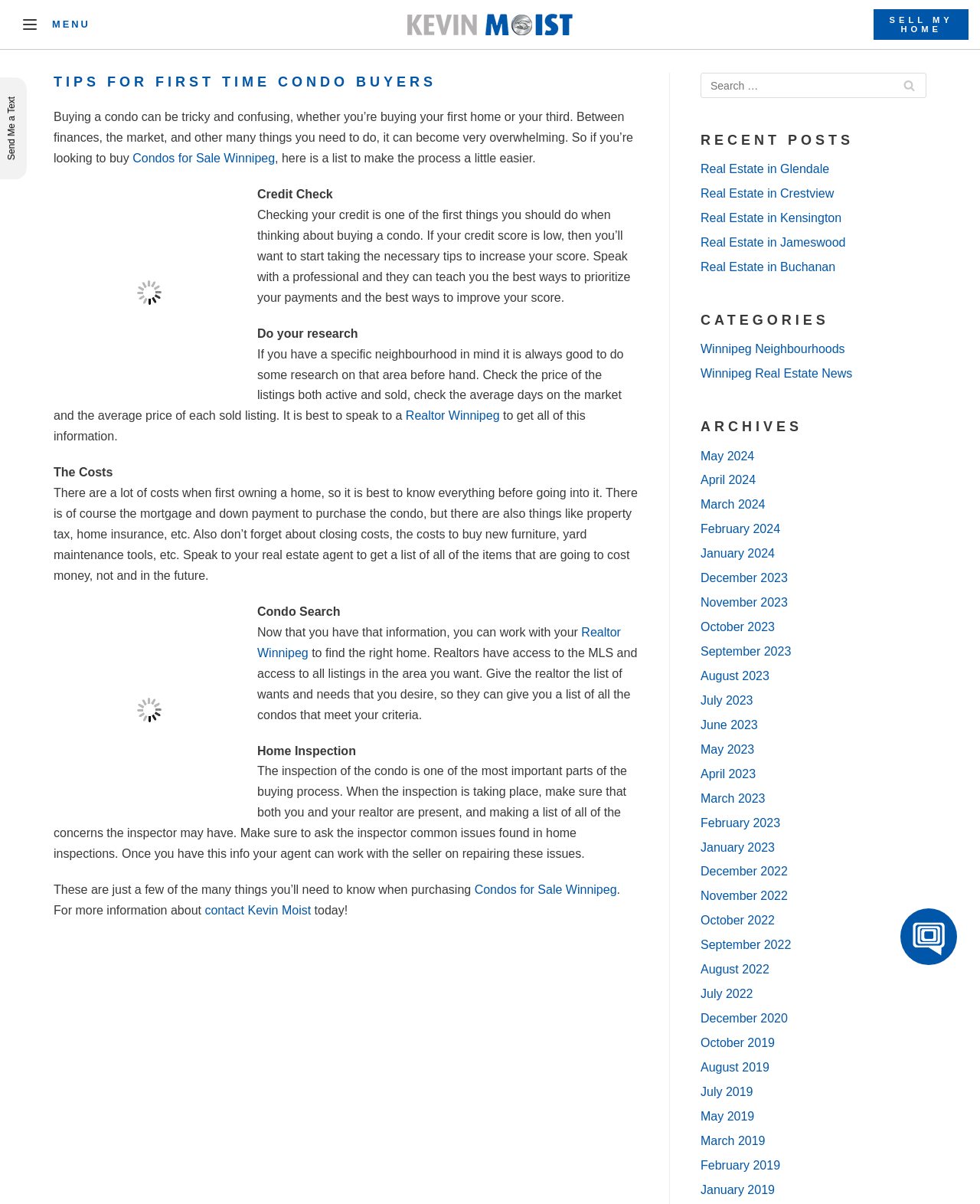Find the bounding box coordinates of the clickable area required to complete the following action: "Search for something".

[0.715, 0.06, 0.945, 0.081]